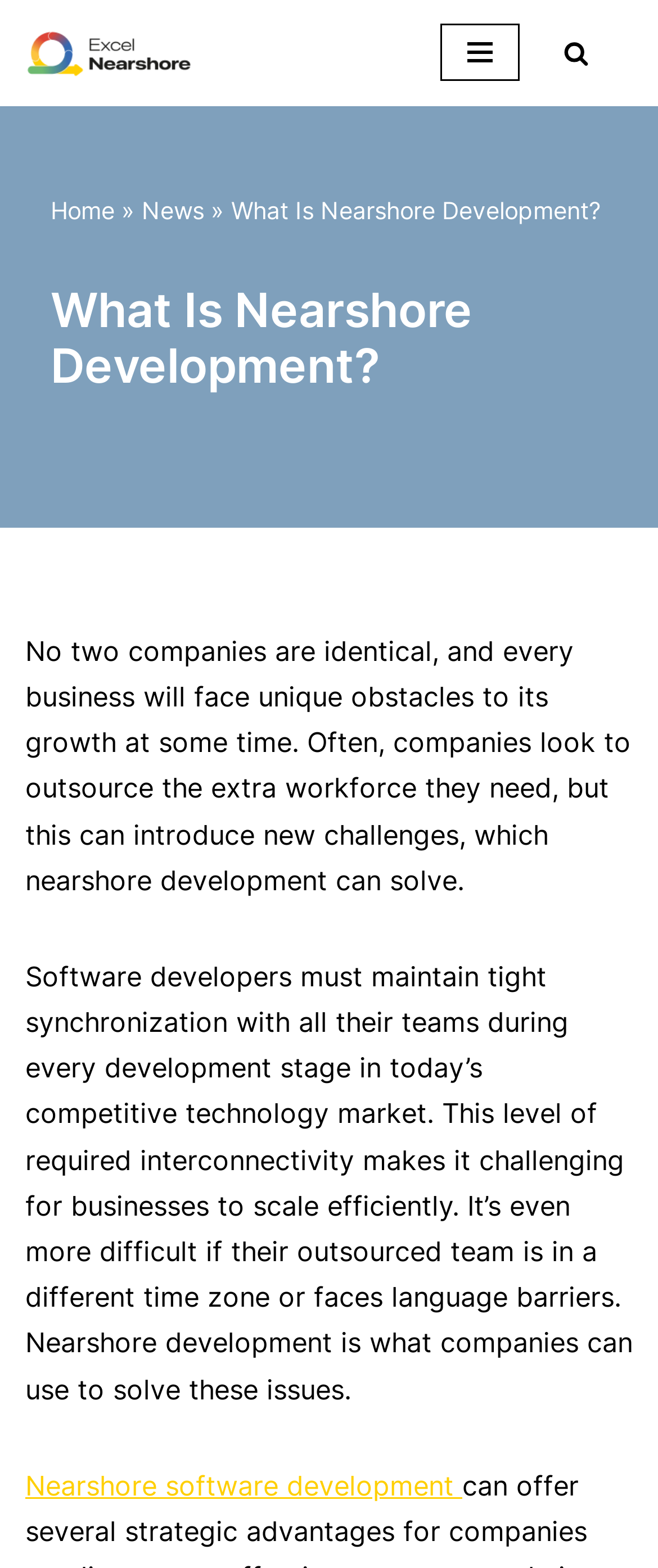Using the image as a reference, answer the following question in as much detail as possible:
What is the benefit of nearshore development for companies?

The webpage explains that nearshore development can help companies reduce costs, in addition to improving contact and productivity. This is stated in the first paragraph, which introduces the concept of nearshore development as a solution for companies.